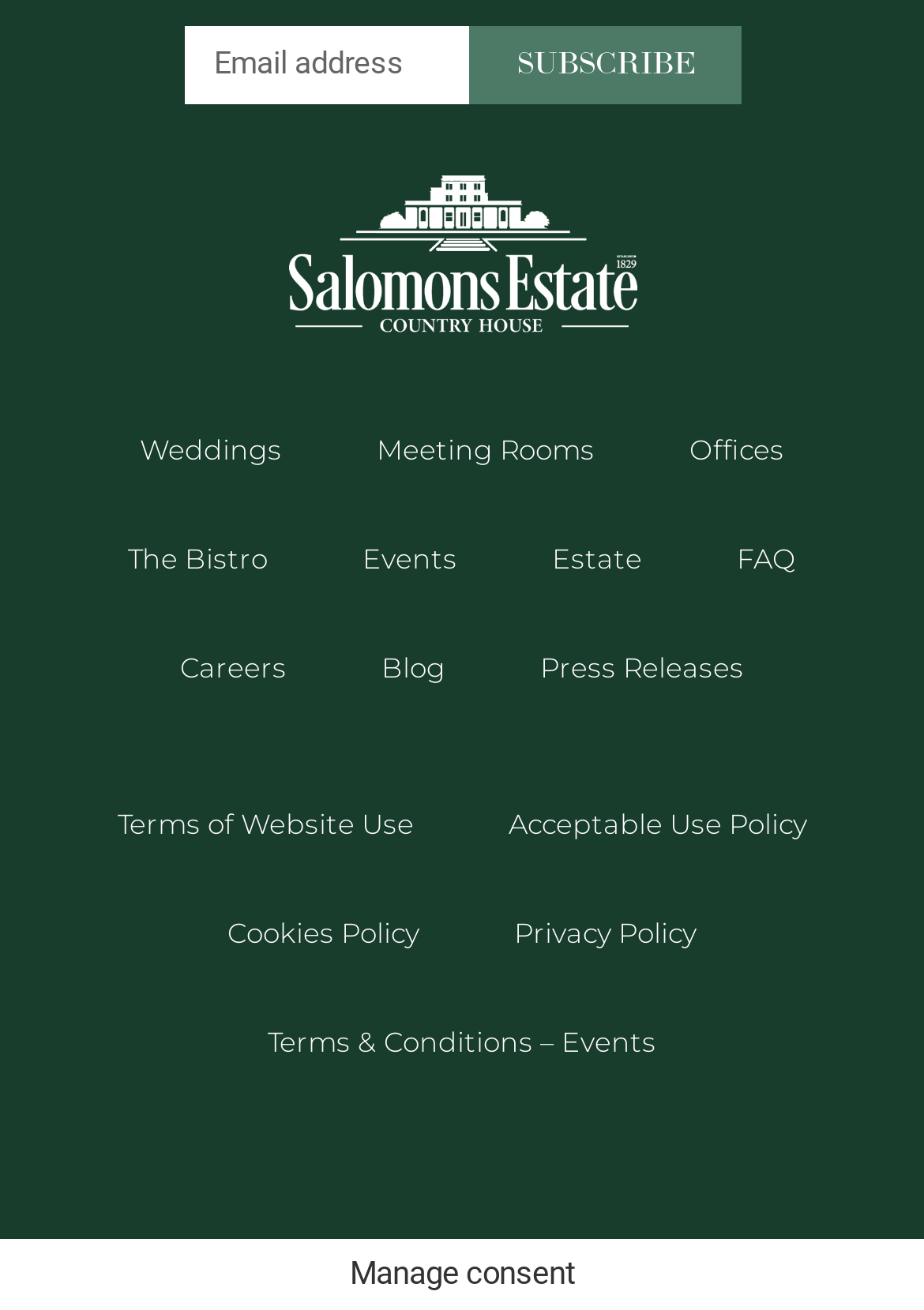How many links are there in the main navigation menu?
Please provide a single word or phrase as your answer based on the screenshot.

7